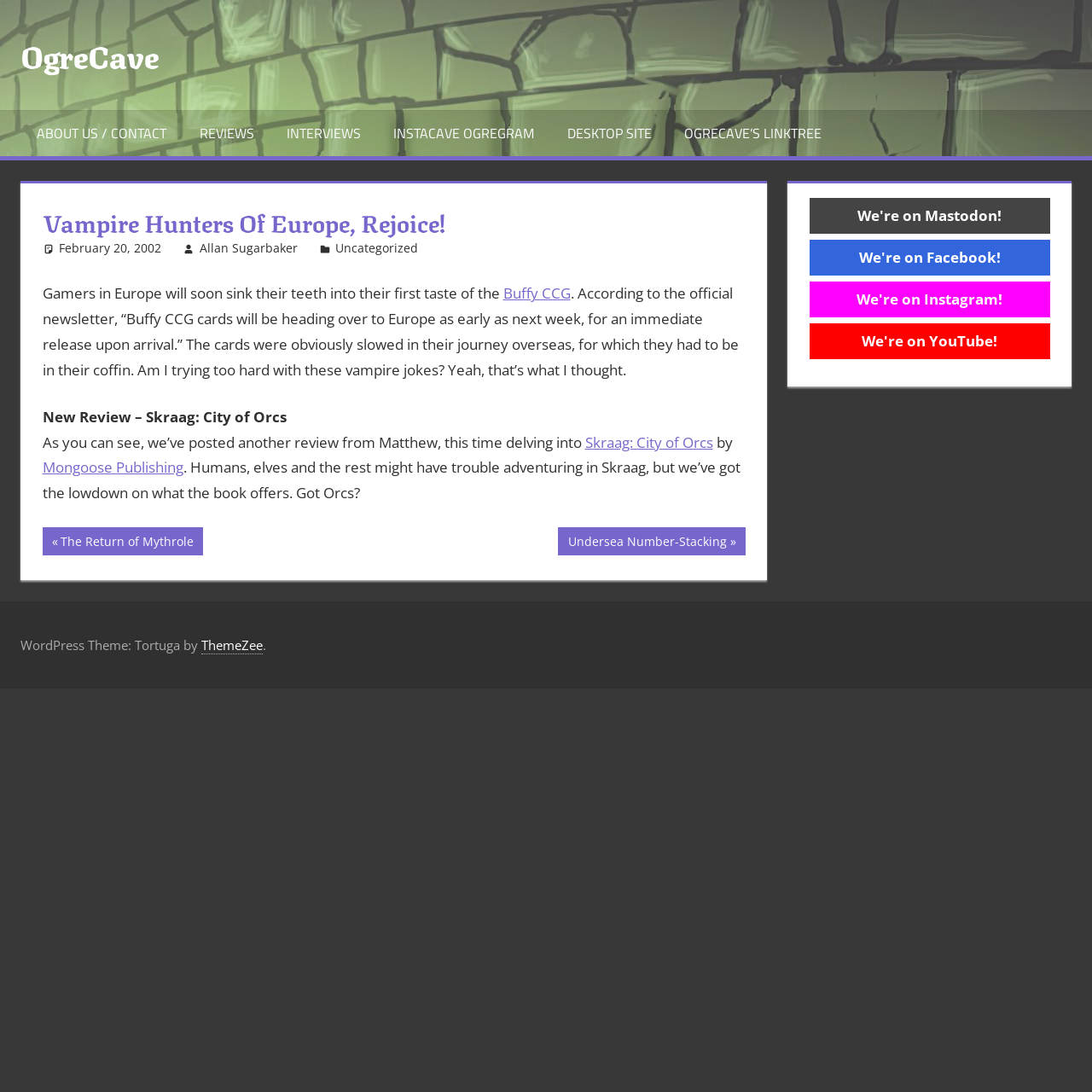Determine the bounding box coordinates of the area to click in order to meet this instruction: "Read the article Vampire Hunters Of Europe, Rejoice!".

[0.039, 0.188, 0.683, 0.237]